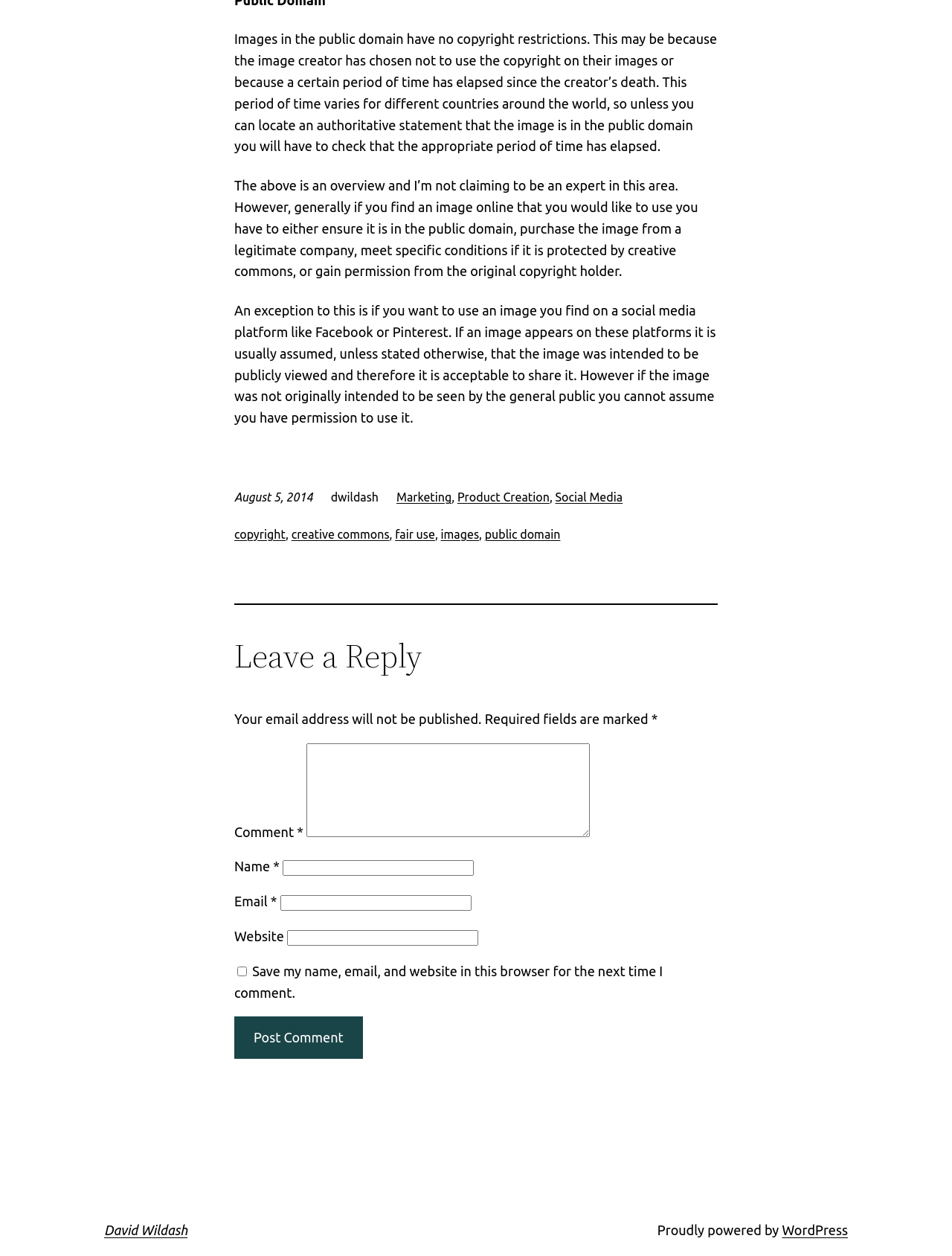Please determine the bounding box coordinates of the element's region to click for the following instruction: "Enter your name in the 'Name' field".

[0.297, 0.685, 0.498, 0.698]